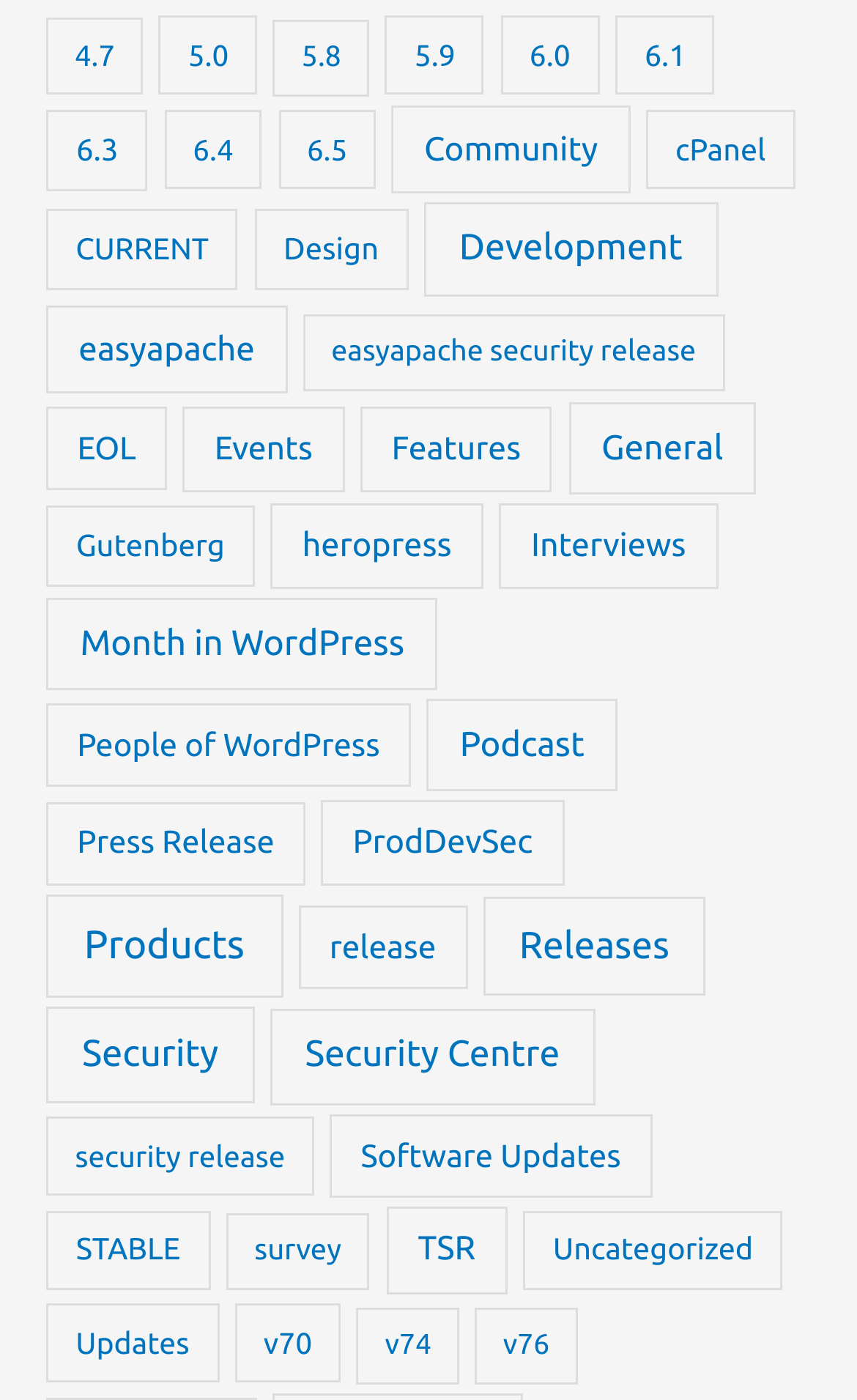Show the bounding box coordinates of the region that should be clicked to follow the instruction: "Explore Development category."

[0.495, 0.145, 0.837, 0.212]